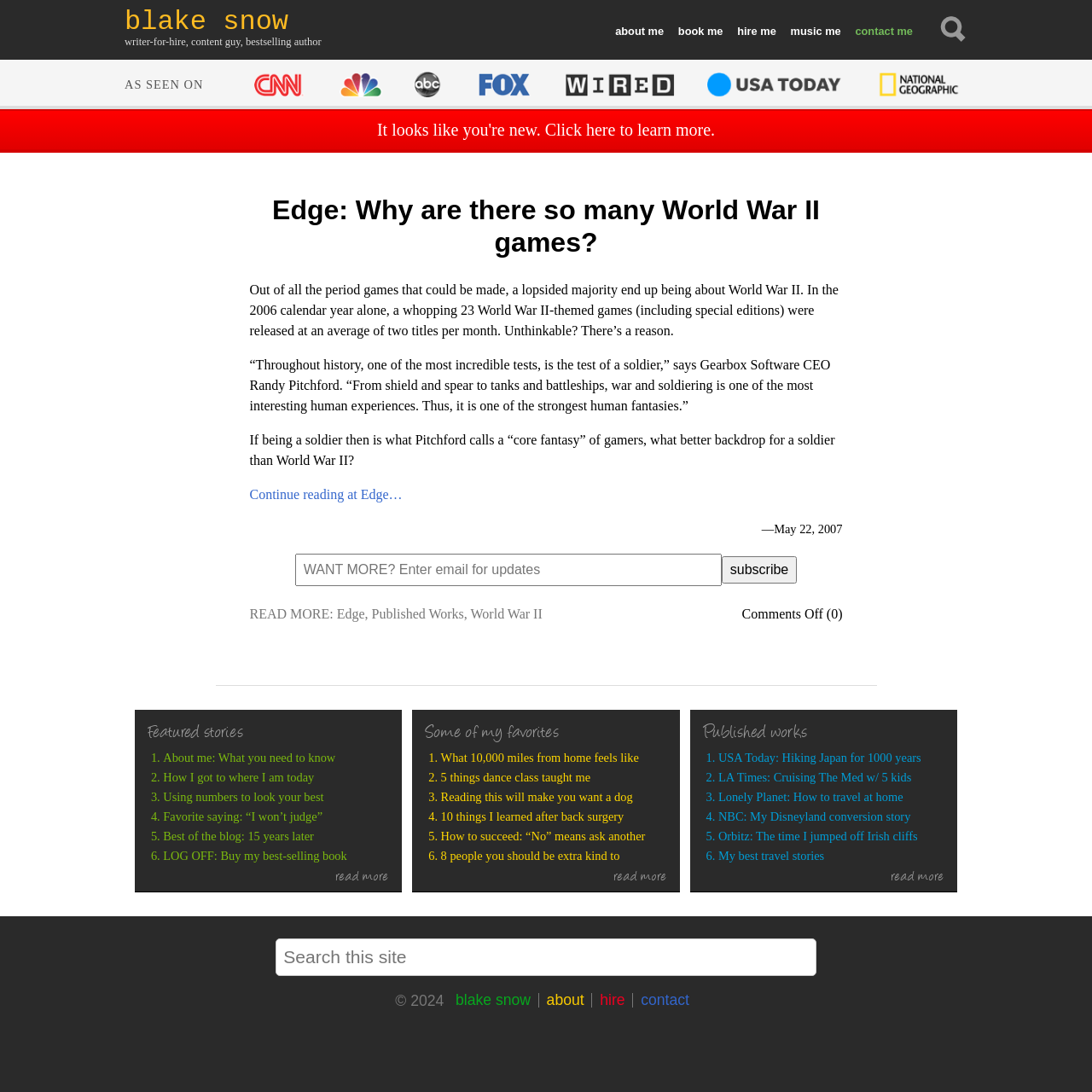Explain in detail what is displayed on the webpage.

This webpage is a personal website of a writer, Blake Snow, who is a bestselling author and executive content advisor. At the top of the page, there is a heading with the author's name, followed by a link to "About me" and other links to "Book me", "Hire me", "Music me", and "Contact me". 

Below this section, there is a prominent article with a heading "Edge: Why are there so many World War II games?" and a brief introduction to the topic. The article is divided into several paragraphs, with quotes from Gearbox Software CEO Randy Pitchford. The article continues with a link to "Continue reading at Edge…" and a timestamp "May 22, 2007". 

On the right side of the article, there is a section to enter an email address to receive updates, with a subscribe button. Below this section, there is a footer with links to "Comments Off", "READ MORE:", and other related articles.

The webpage also features three sections: "Featured stories", "Some of my favorites", and "Published works". Each section contains a list of links to various articles and stories, with a "read more" link at the bottom of each section.

At the bottom of the page, there is a search box to search the site, and a content information section. There are no images on the page except for a logo or icon representing CNN, NBC, ABC, Fox, Wired, Yahoo!, BusinessWeek, and Wall Street Journal.